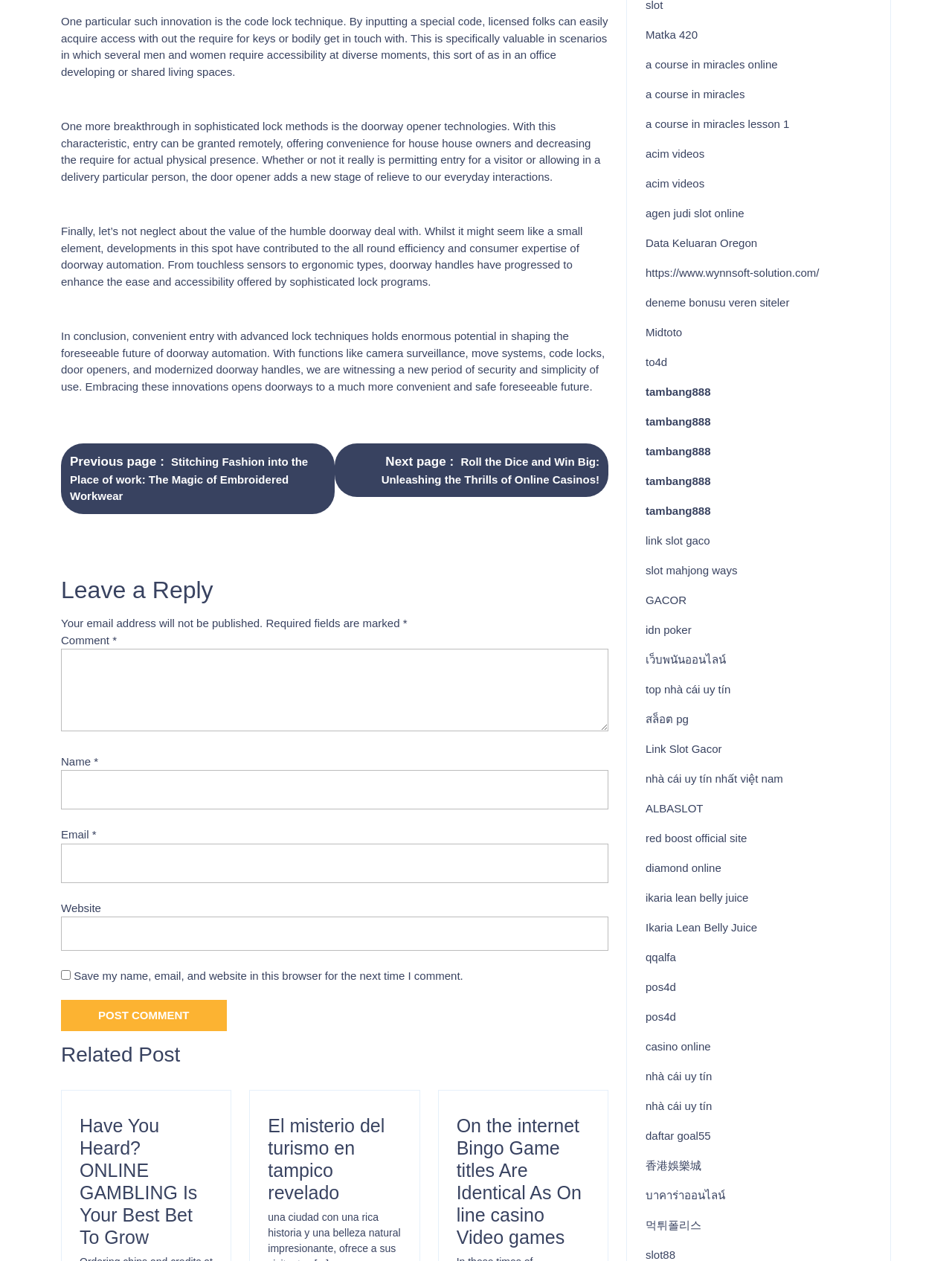From the image, can you give a detailed response to the question below:
How many headings are there in the webpage?

I counted the number of headings in the webpage, which are 'Leave a Reply', 'Related Post', 'Have You Heard? ONLINE GAMBLING Is Your Best Bet To Grow', 'El misterio del turismo en tampico revelado', and 'On the internet Bingo Game titles Are Identical As On line casino Video games'.